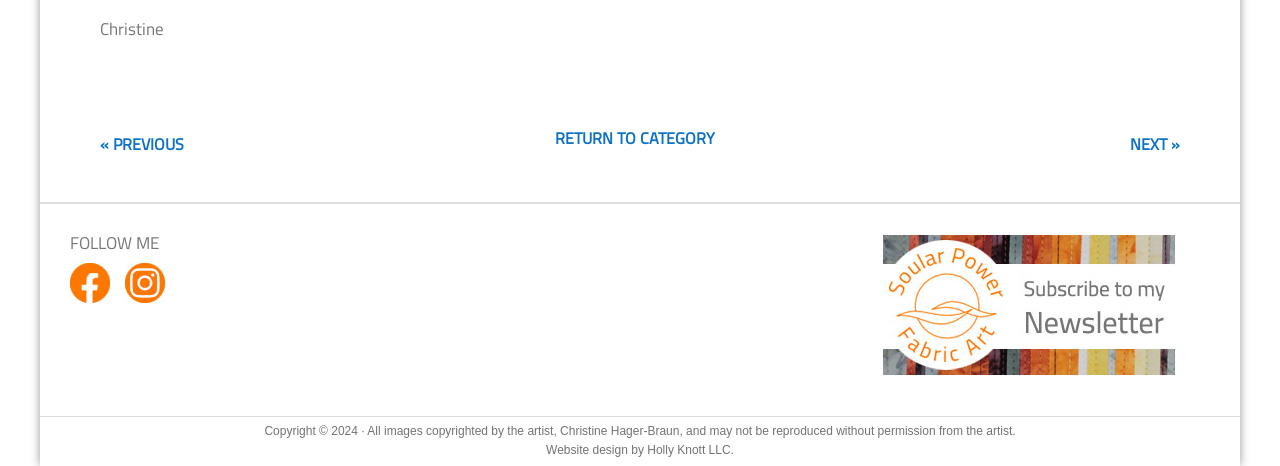Identify and provide the bounding box for the element described by: "Return to category".

[0.433, 0.269, 0.558, 0.321]